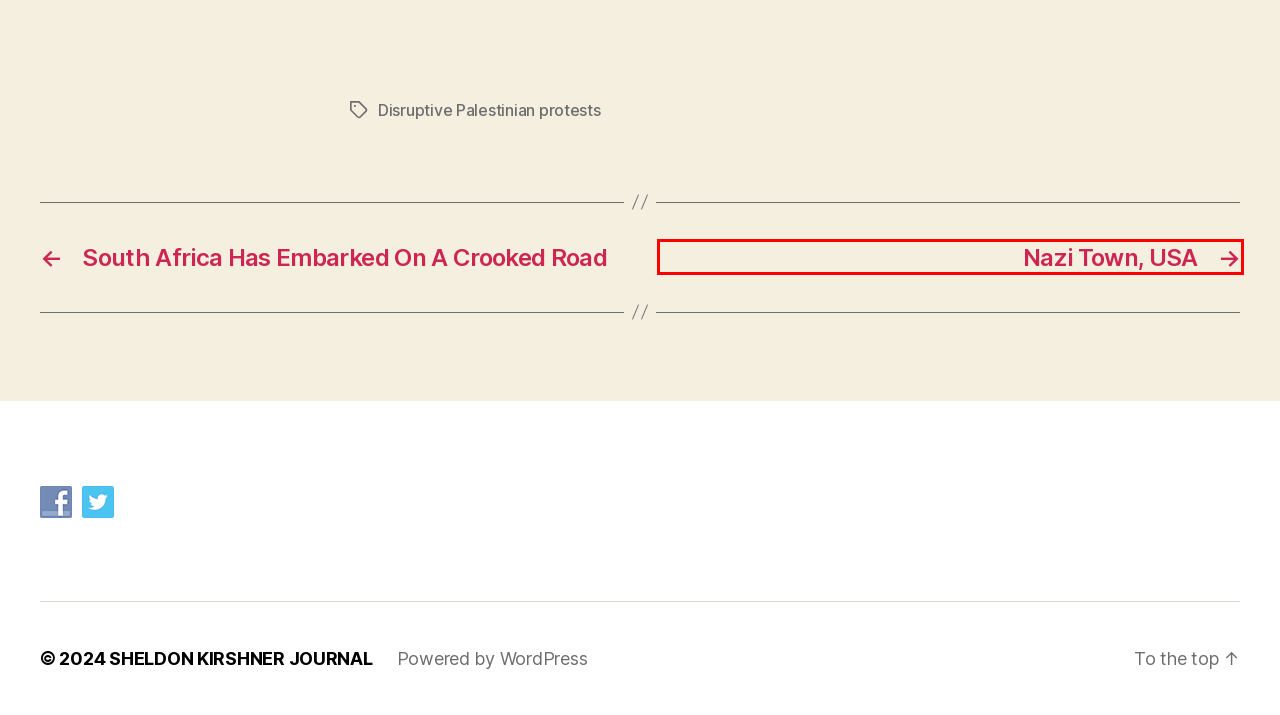With the provided webpage screenshot containing a red bounding box around a UI element, determine which description best matches the new webpage that appears after clicking the selected element. The choices are:
A. Sheldon Kirshner – SHELDON KIRSHNER JOURNAL
B. Disruptive Palestinian protests – SHELDON KIRSHNER JOURNAL
C. Nazi Town, USA – SHELDON KIRSHNER JOURNAL
D. Television – SHELDON KIRSHNER JOURNAL
E. Film – SHELDON KIRSHNER JOURNAL
F. Blog Tool, Publishing Platform, and CMS – WordPress.org
G. Arts – SHELDON KIRSHNER JOURNAL
H. South Africa Has Embarked On A Crooked Road – SHELDON KIRSHNER JOURNAL

C